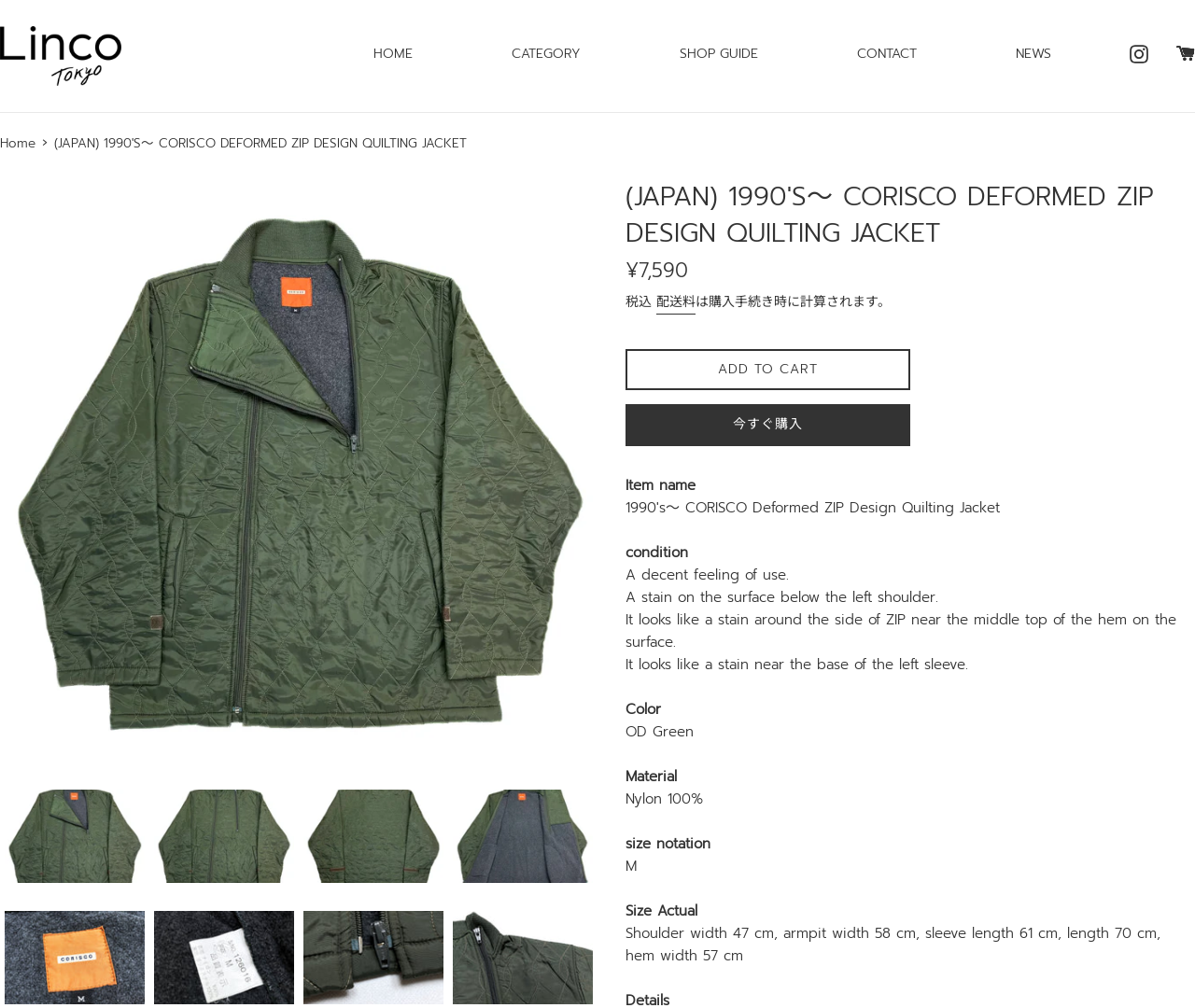What is the price of the item?
Give a detailed and exhaustive answer to the question.

I found the answer by looking at the price section of the webpage, which shows the price as '¥7,590'.